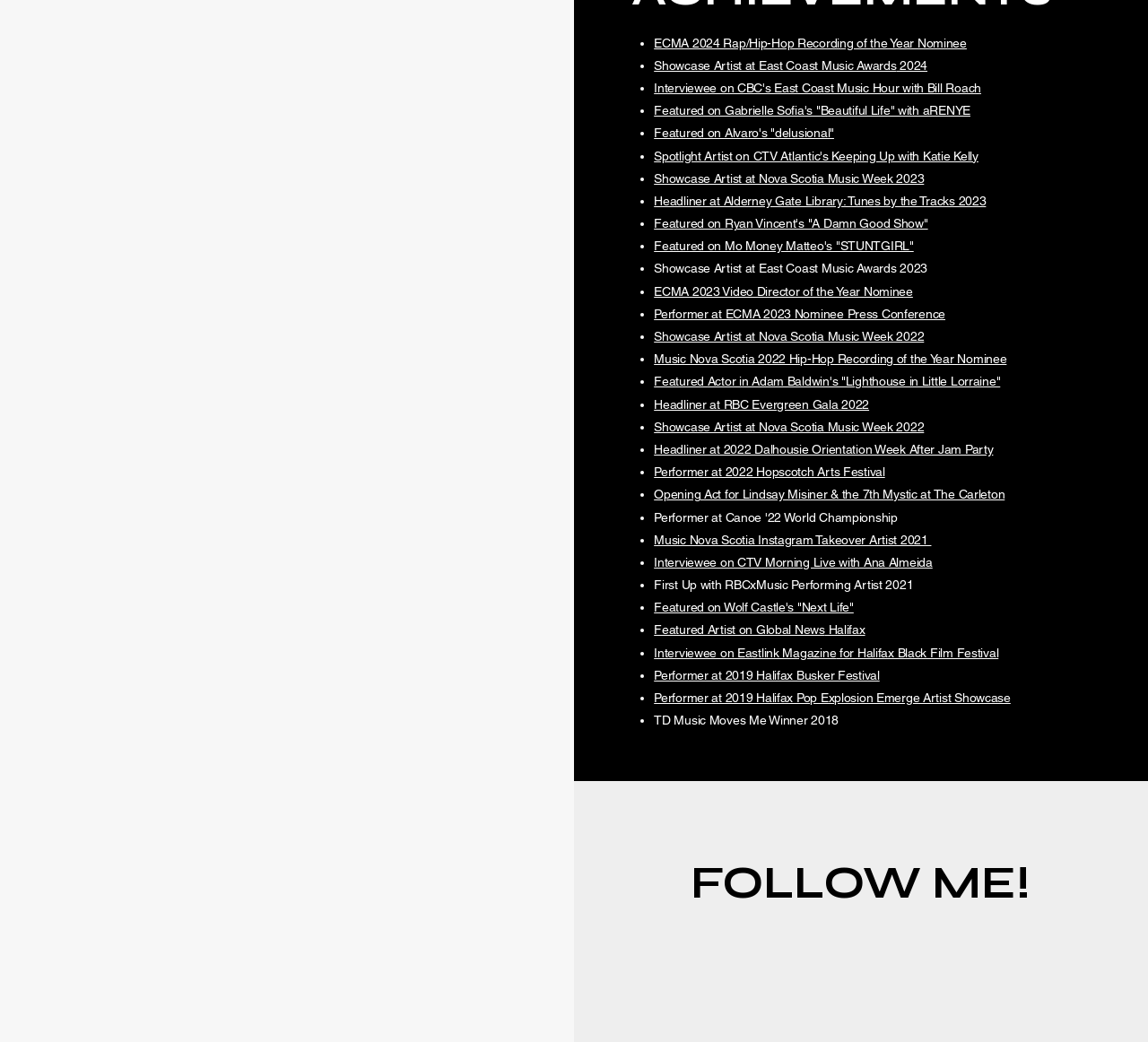Identify the bounding box coordinates of the clickable section necessary to follow the following instruction: "Follow the link to ECMA 2023 Video Director of the Year Nominee". The coordinates should be presented as four float numbers from 0 to 1, i.e., [left, top, right, bottom].

[0.57, 0.272, 0.795, 0.286]